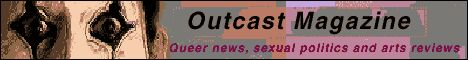What is the tagline of the magazine?
Based on the image, answer the question with as much detail as possible.

The tagline is positioned underneath the magazine's name and reads 'Queer news, sexual politics and arts reviews', which gives an idea about the magazine's focus.